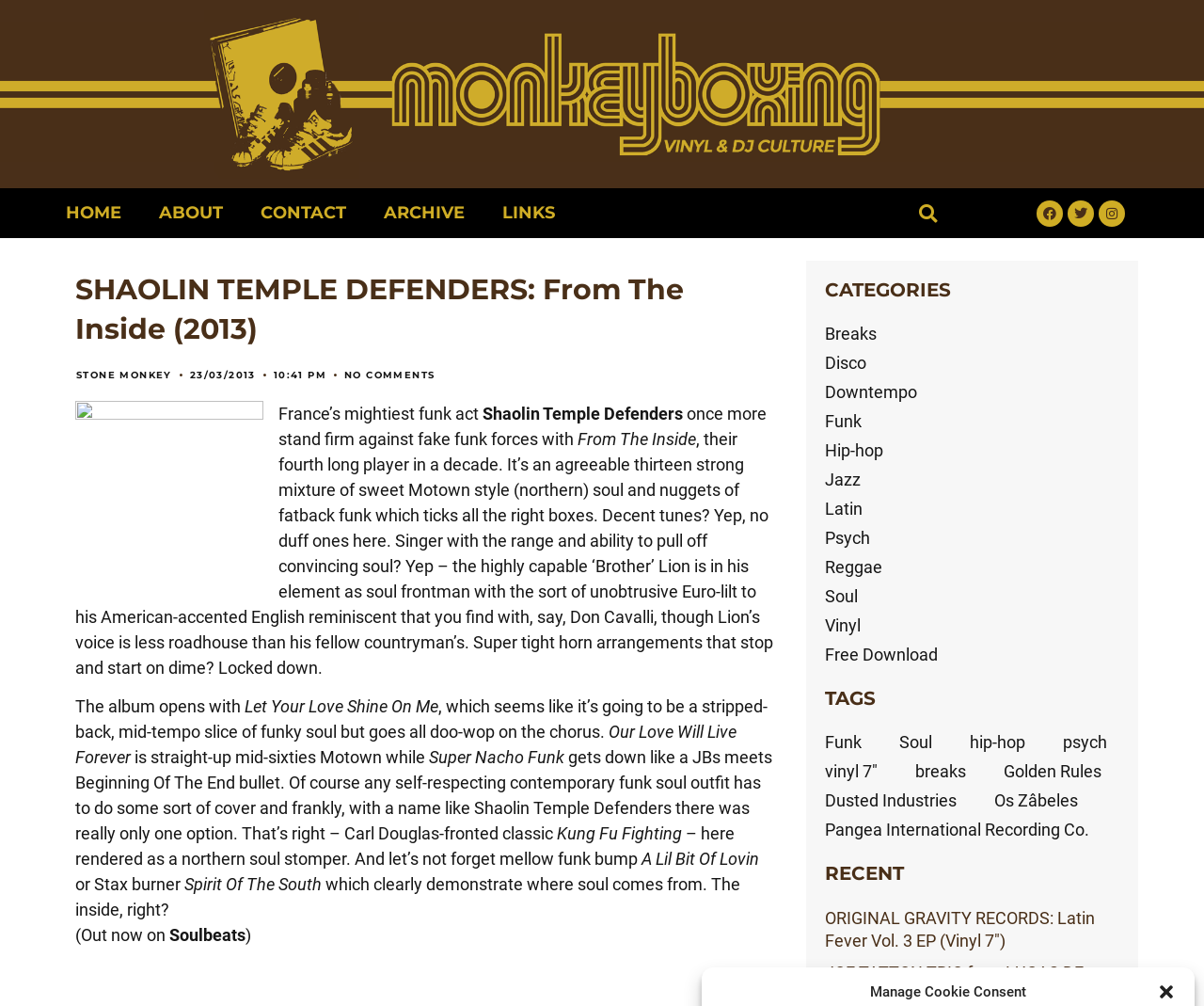Please determine the bounding box coordinates for the UI element described here. Use the format (top-left x, top-left y, bottom-right x, bottom-right y) with values bounded between 0 and 1: Dusted Industries

[0.669, 0.781, 0.81, 0.81]